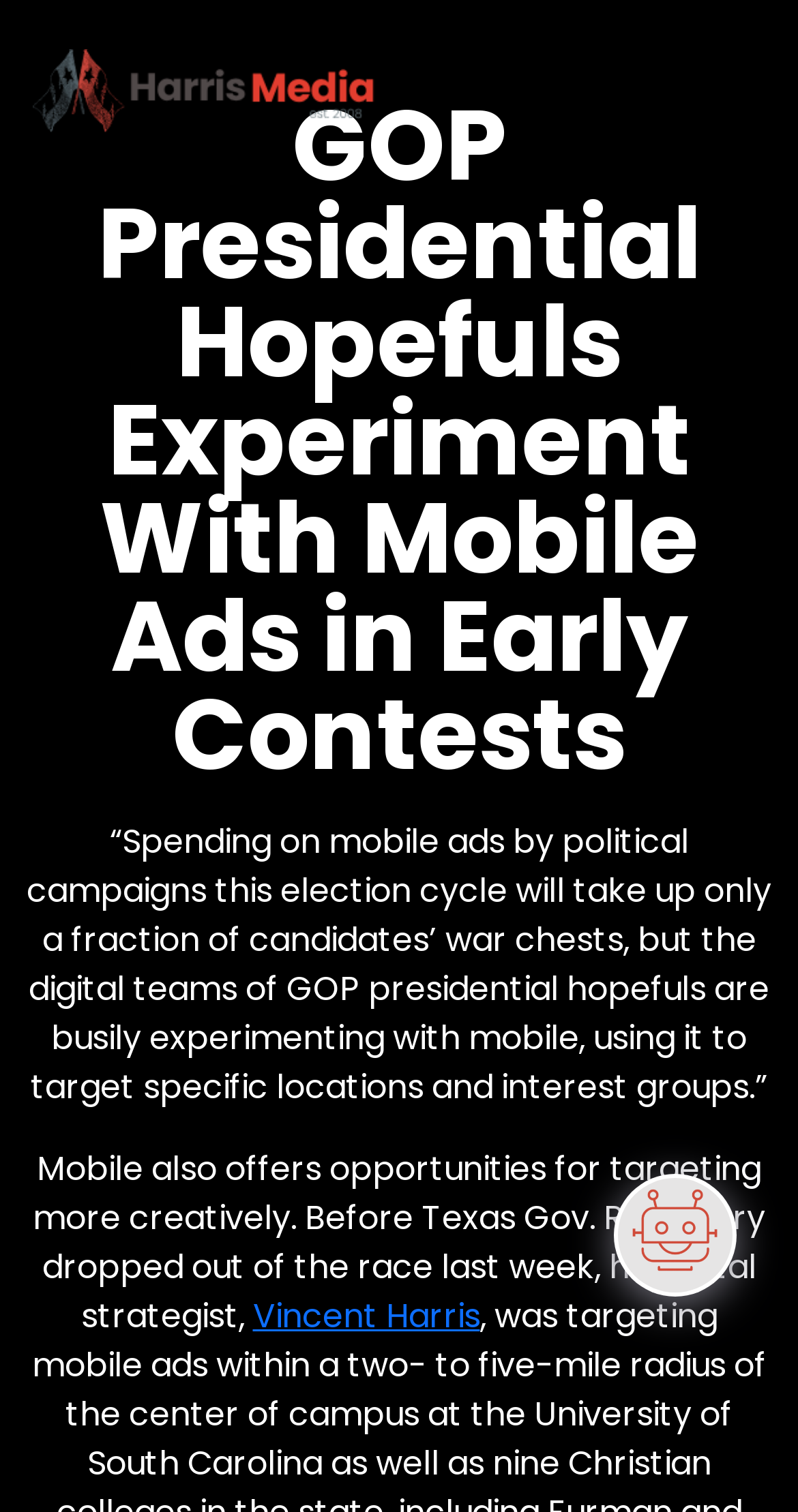Please respond to the question using a single word or phrase:
How many navigation links are present?

4